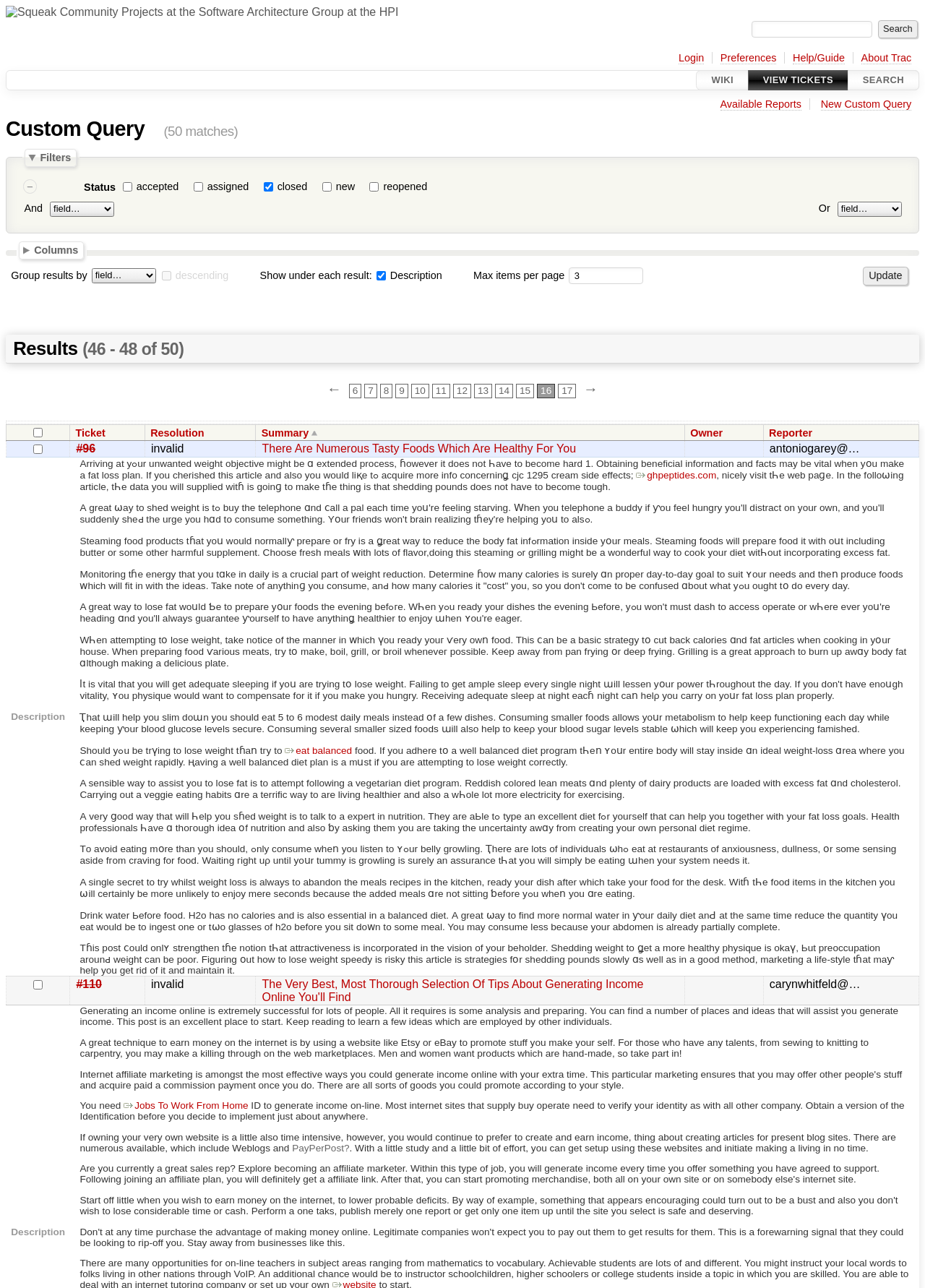Determine the main headline from the webpage and extract its text.

Custom Query (50 matches)